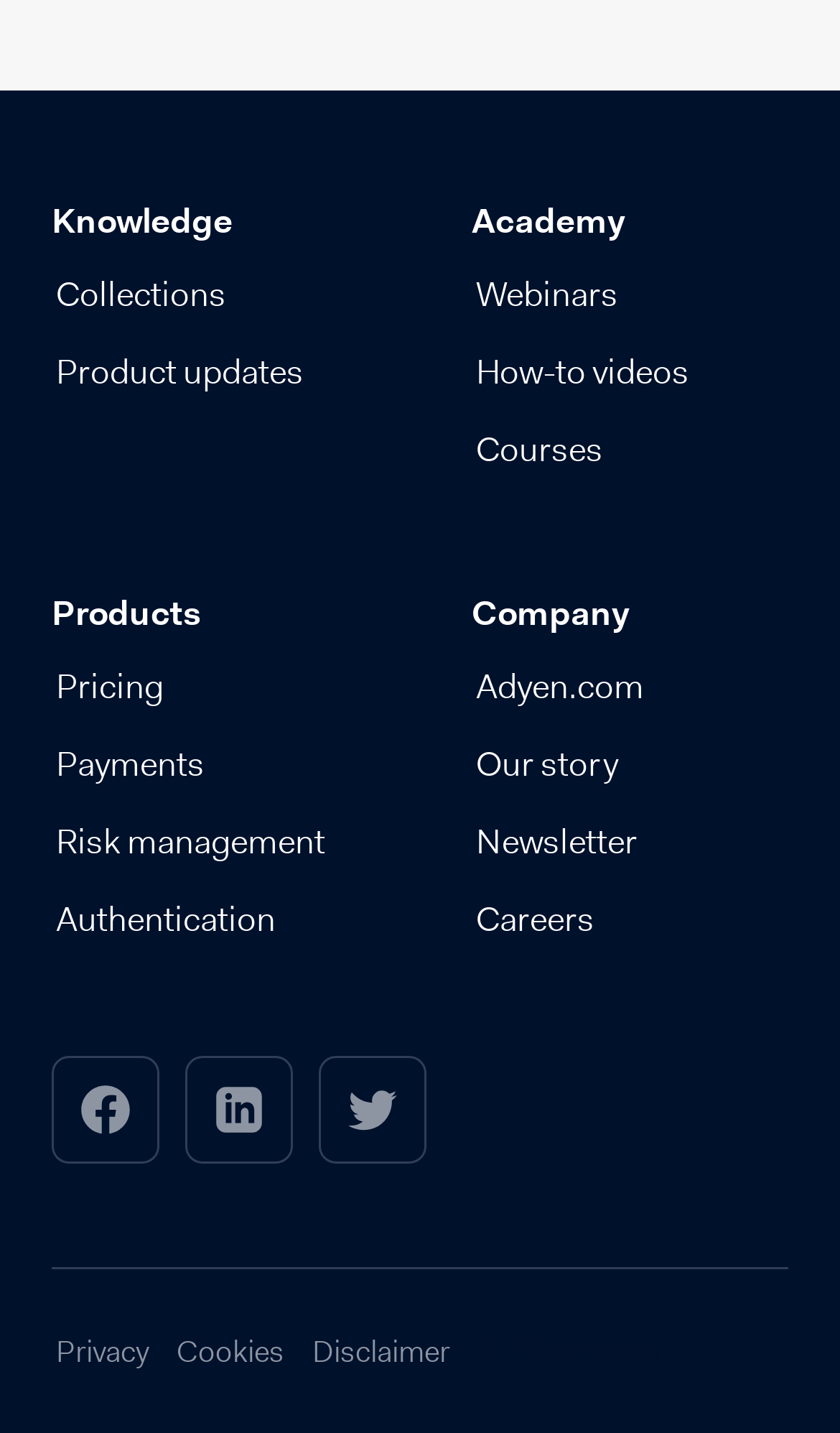Specify the bounding box coordinates of the region I need to click to perform the following instruction: "Select Webinars". The coordinates must be four float numbers in the range of 0 to 1, i.e., [left, top, right, bottom].

[0.562, 0.183, 0.741, 0.228]